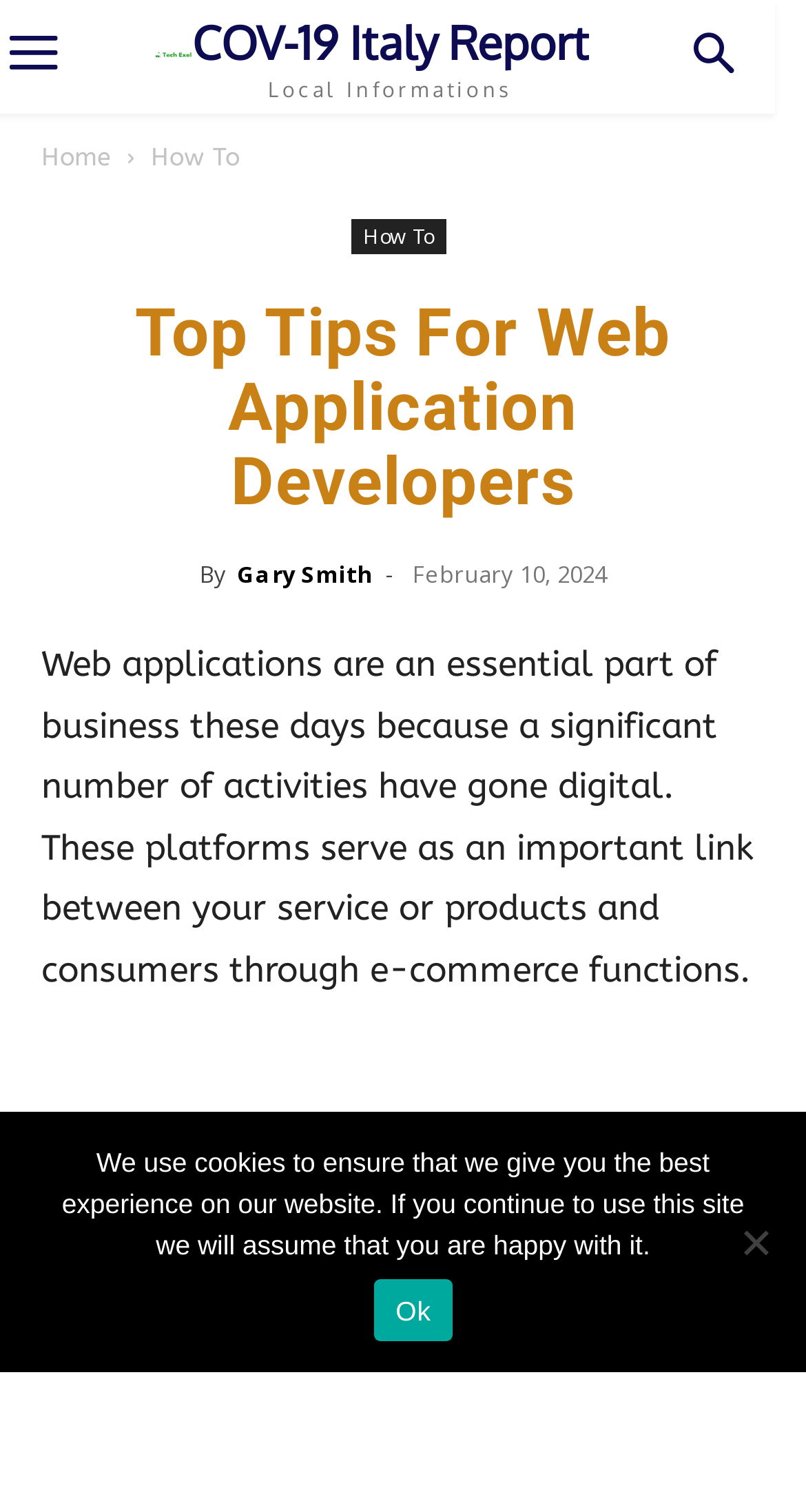Given the content of the image, can you provide a detailed answer to the question?
When was the article published?

The publication date can be found in the header section of the webpage, where it says 'February 10, 2024'.